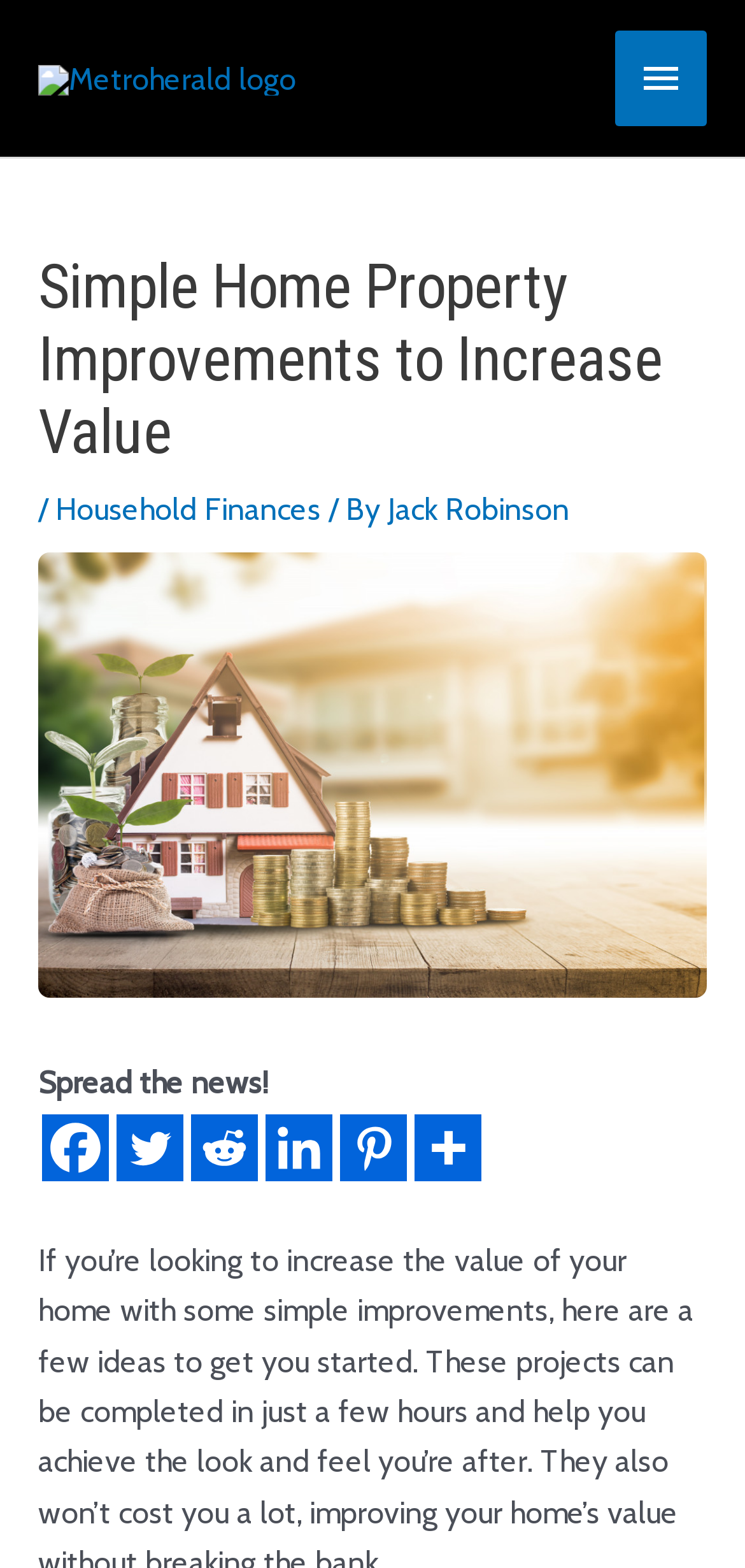Please identify the bounding box coordinates of the element's region that I should click in order to complete the following instruction: "Share on Facebook". The bounding box coordinates consist of four float numbers between 0 and 1, i.e., [left, top, right, bottom].

[0.056, 0.711, 0.146, 0.754]